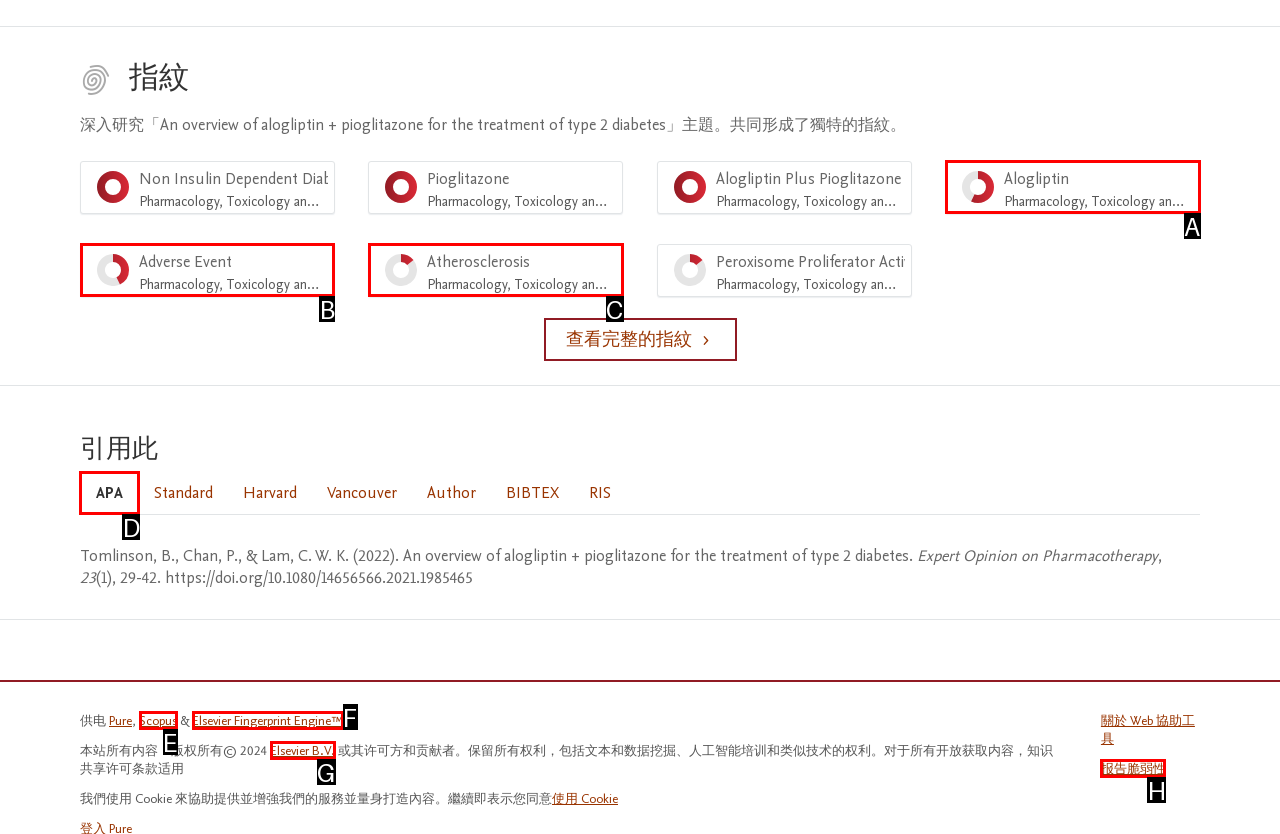Identify which lettered option completes the task: Cite in APA style. Provide the letter of the correct choice.

D